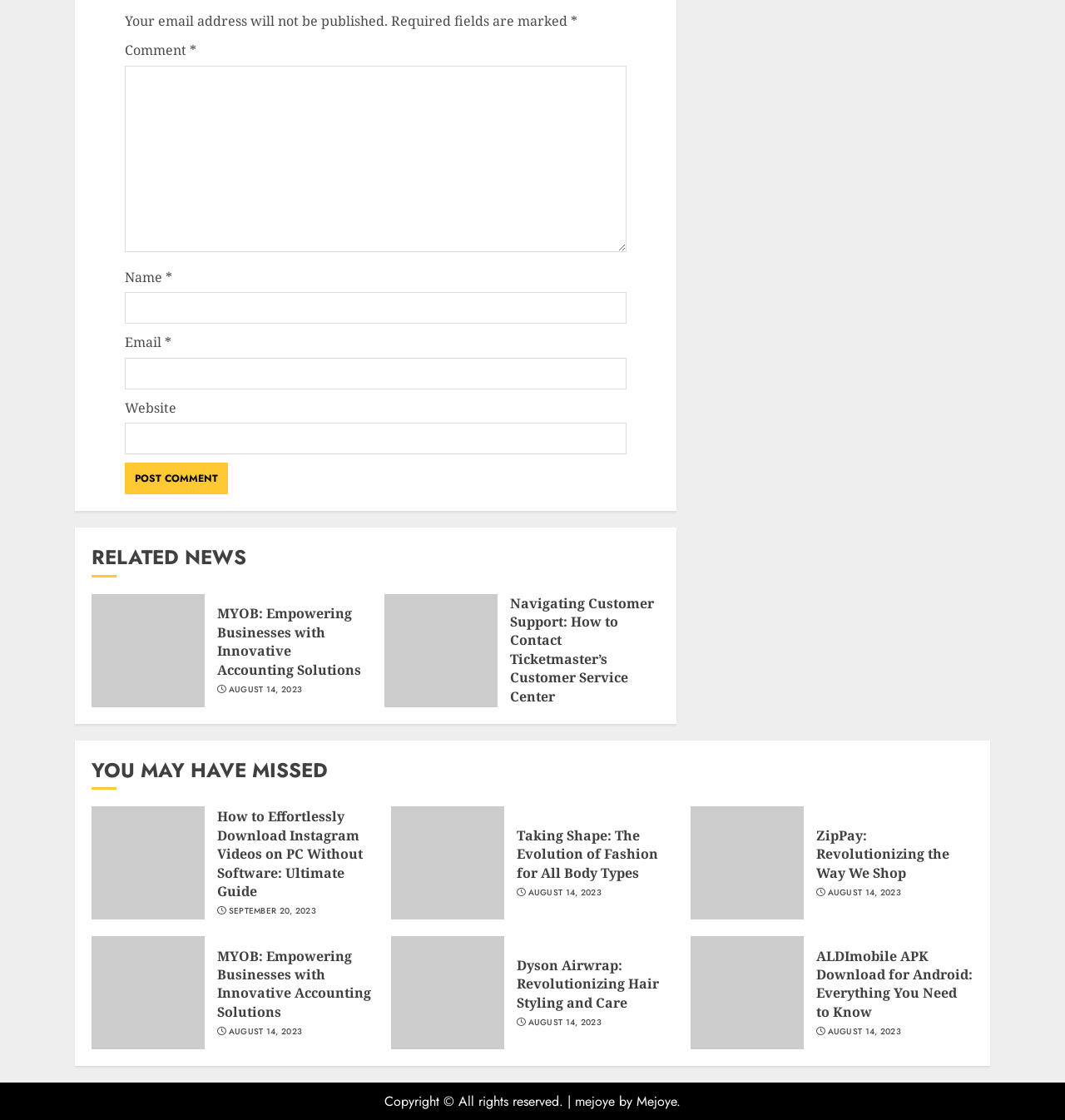What is the label of the first related news? Based on the image, give a response in one word or a short phrase.

MYOB